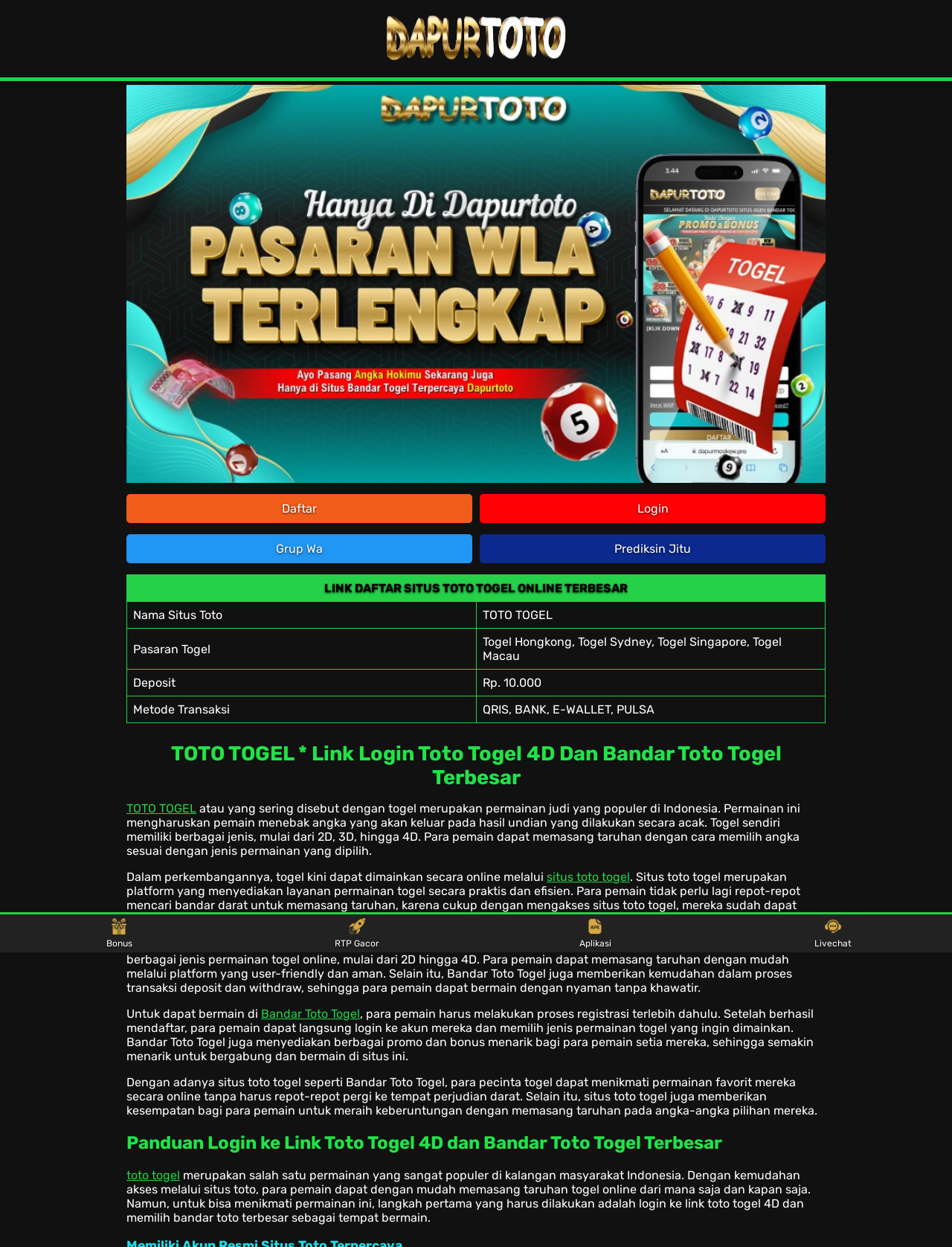Specify the bounding box coordinates of the area that needs to be clicked to achieve the following instruction: "Click the 'TOTO TOGEL' link".

[0.133, 0.643, 0.206, 0.654]